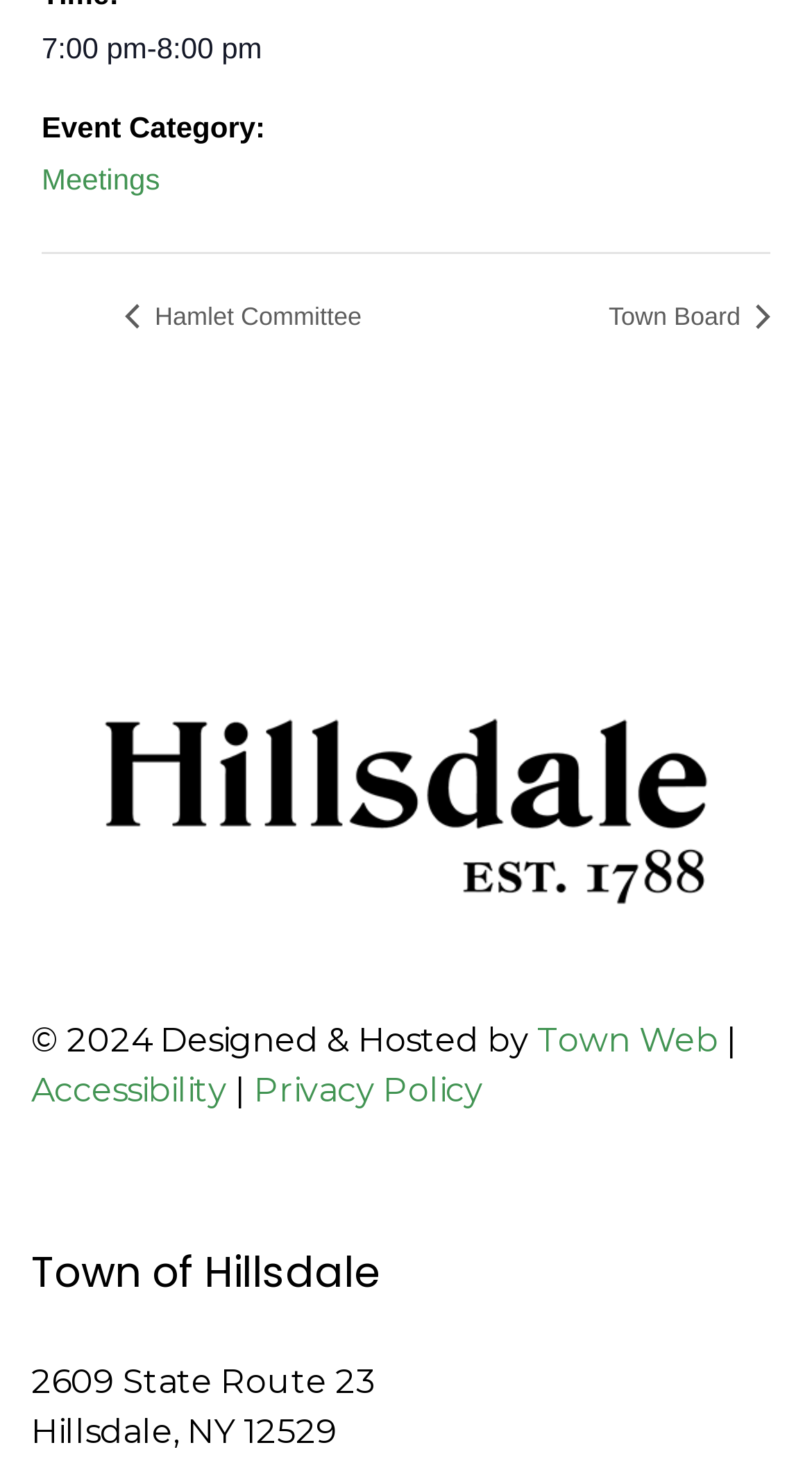Respond with a single word or phrase to the following question: What is the date of the event?

2023-07-10